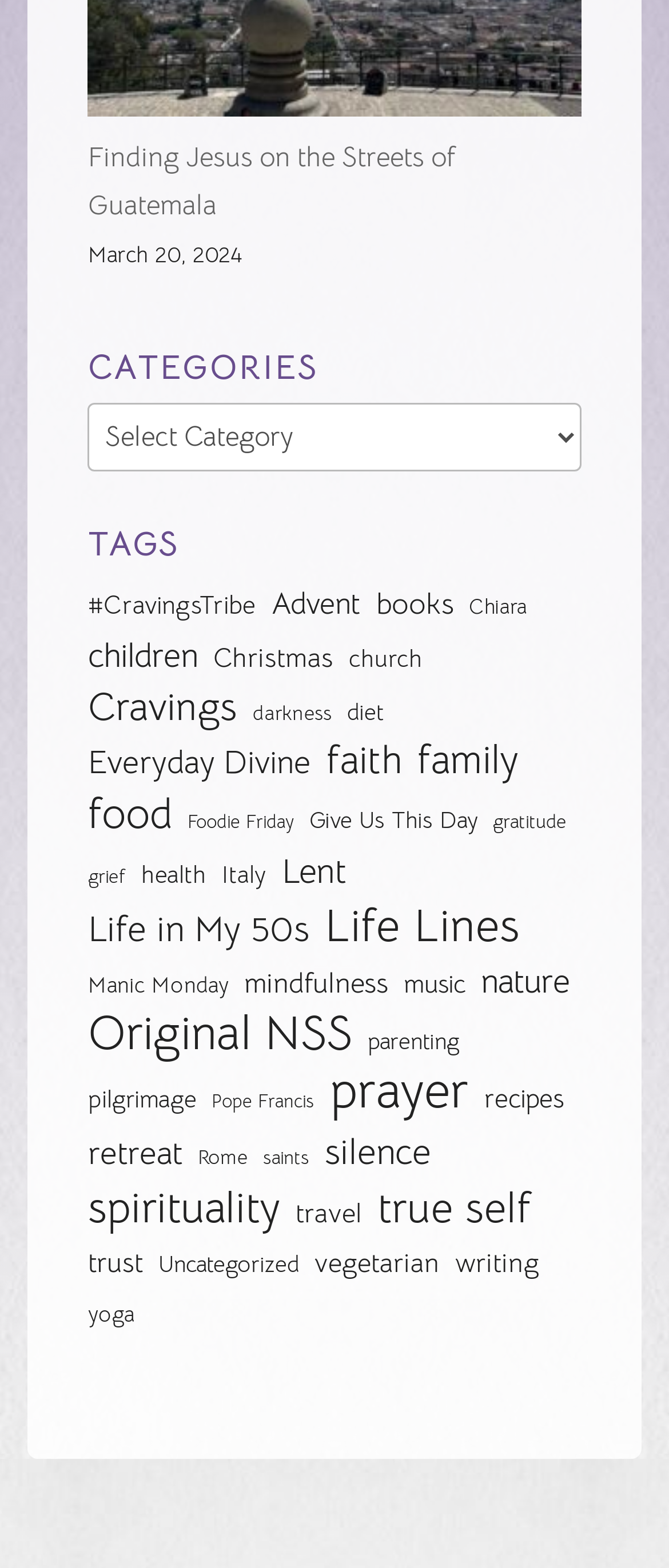Locate the bounding box coordinates of the clickable region necessary to complete the following instruction: "Select a category". Provide the coordinates in the format of four float numbers between 0 and 1, i.e., [left, top, right, bottom].

[0.132, 0.257, 0.868, 0.301]